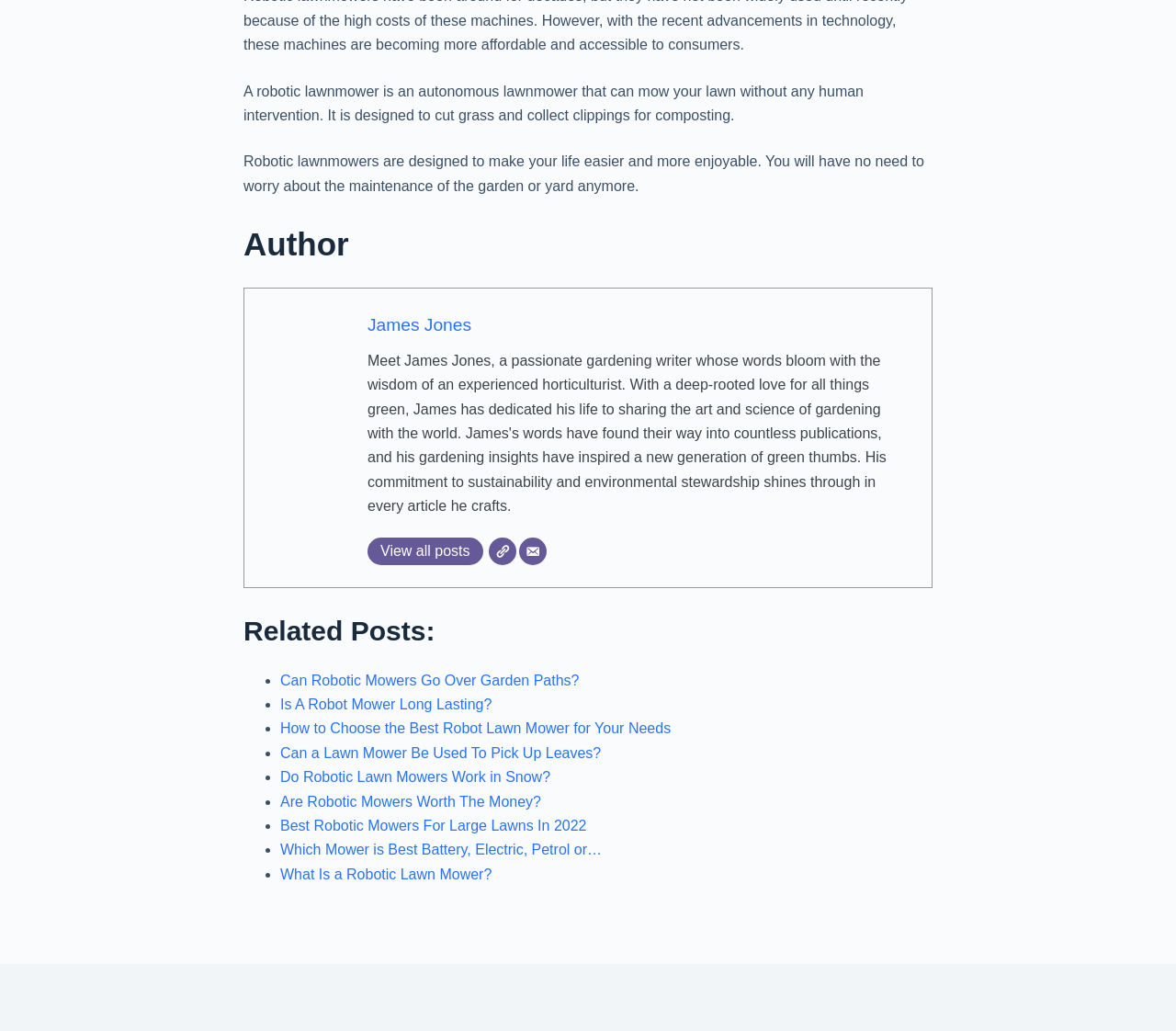Please identify the bounding box coordinates of the element I should click to complete this instruction: 'Check all posts by the author'. The coordinates should be given as four float numbers between 0 and 1, like this: [left, top, right, bottom].

[0.312, 0.521, 0.411, 0.548]